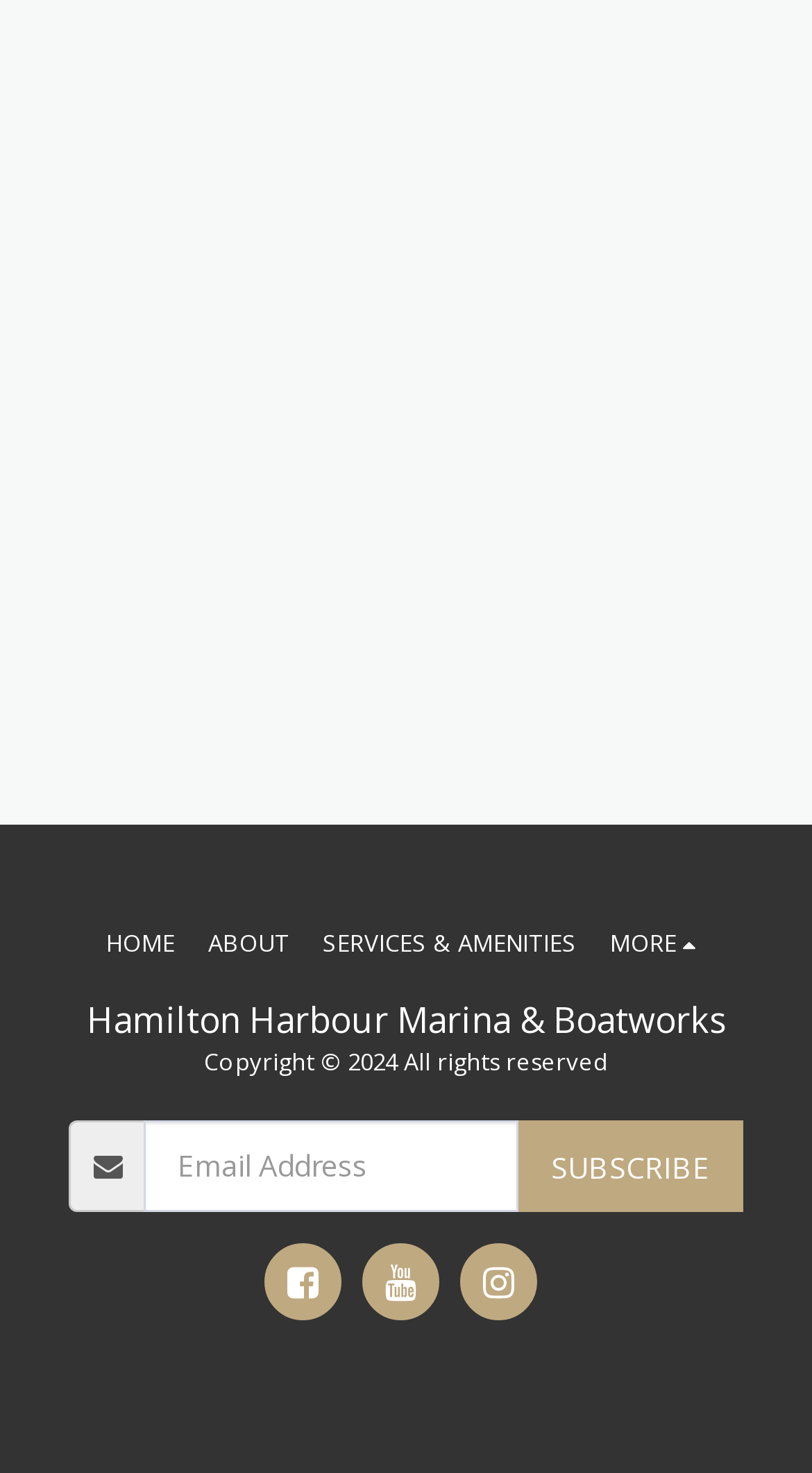Determine the bounding box for the described HTML element: "alt="youtube system-svg-icons"". Ensure the coordinates are four float numbers between 0 and 1 in the format [left, top, right, bottom].

[0.446, 0.844, 0.541, 0.897]